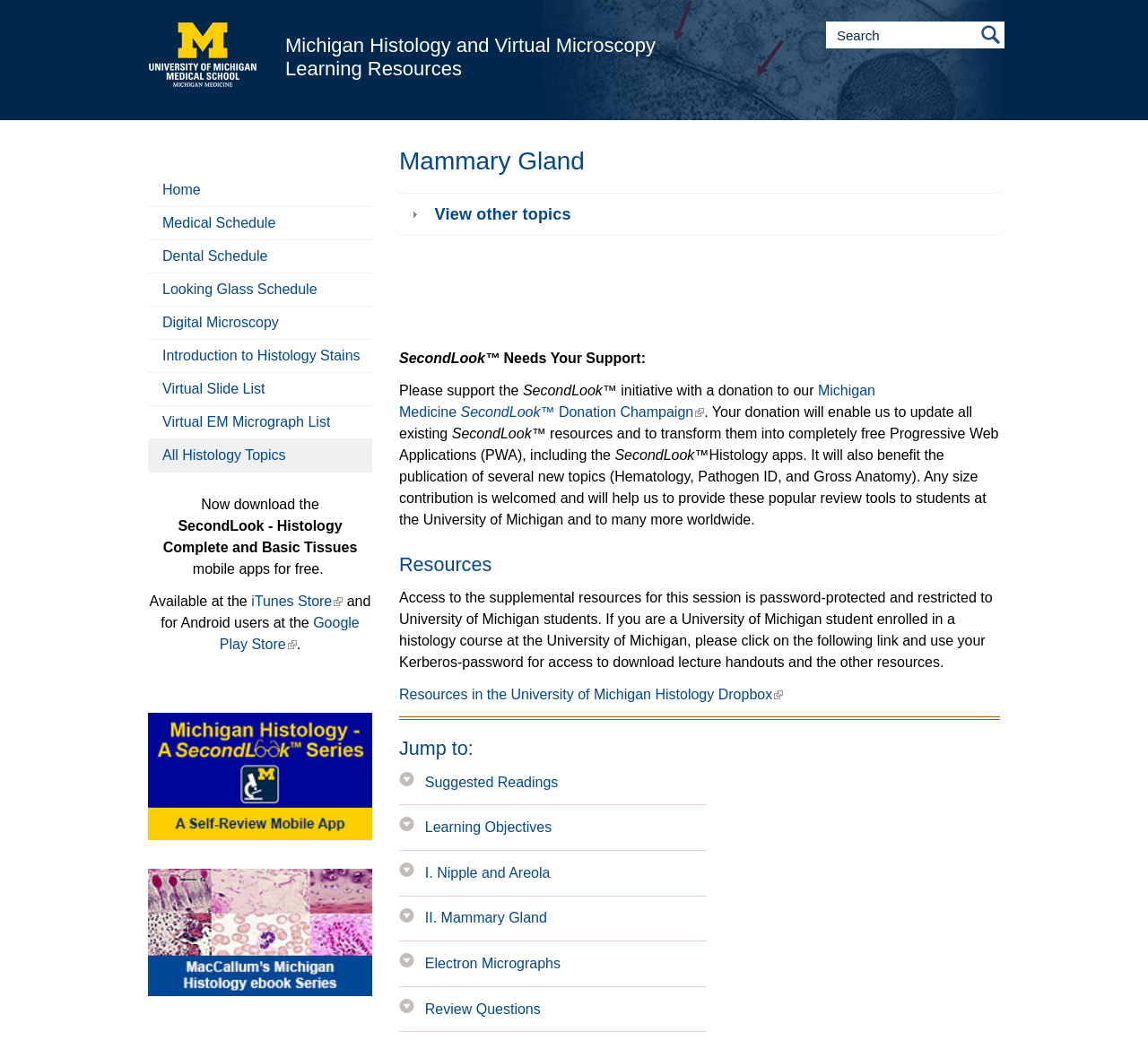Please identify the bounding box coordinates of the region to click in order to complete the task: "Access supplemental resources". The coordinates must be four float numbers between 0 and 1, specified as [left, top, right, bottom].

[0.348, 0.655, 0.682, 0.67]